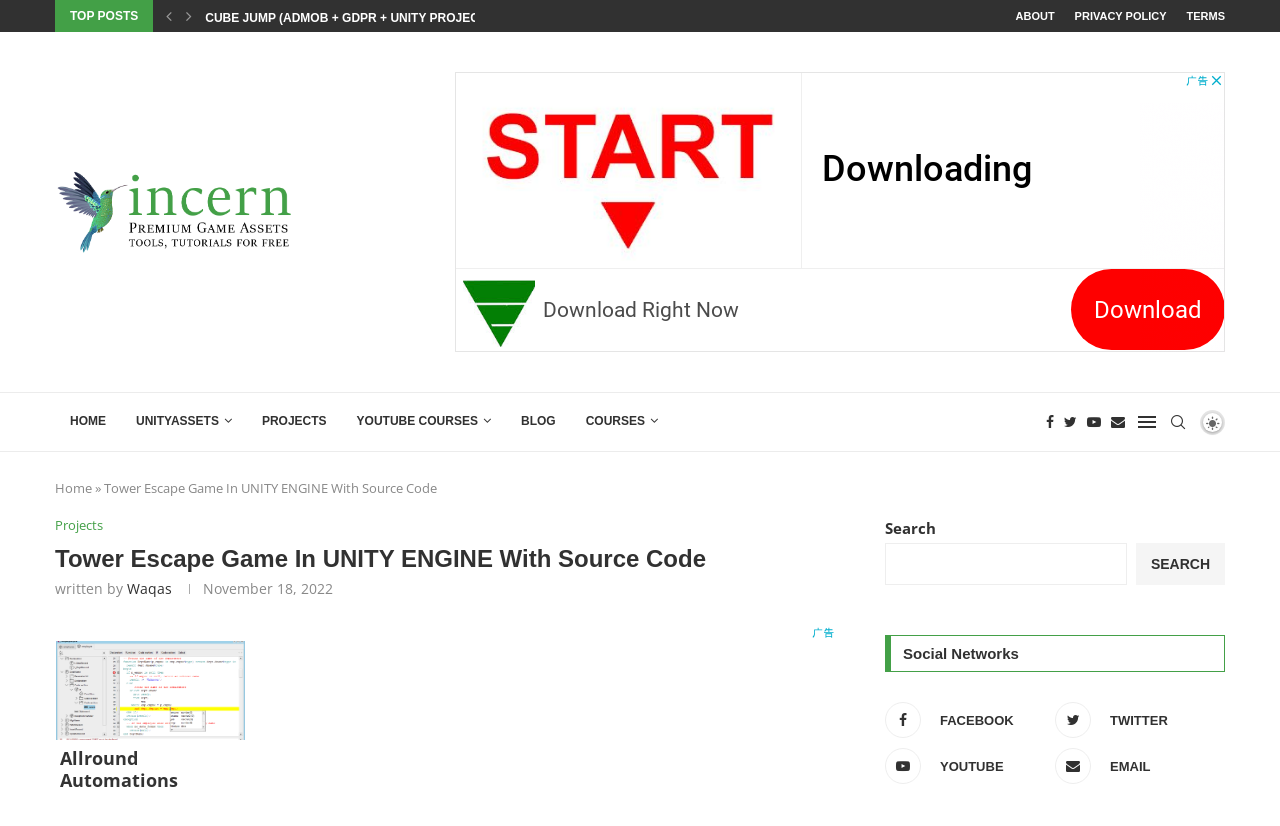Based on the image, please elaborate on the answer to the following question:
What is the author's name?

The author's name can be found in the link element on the webpage, which reads 'written by Waqas'.